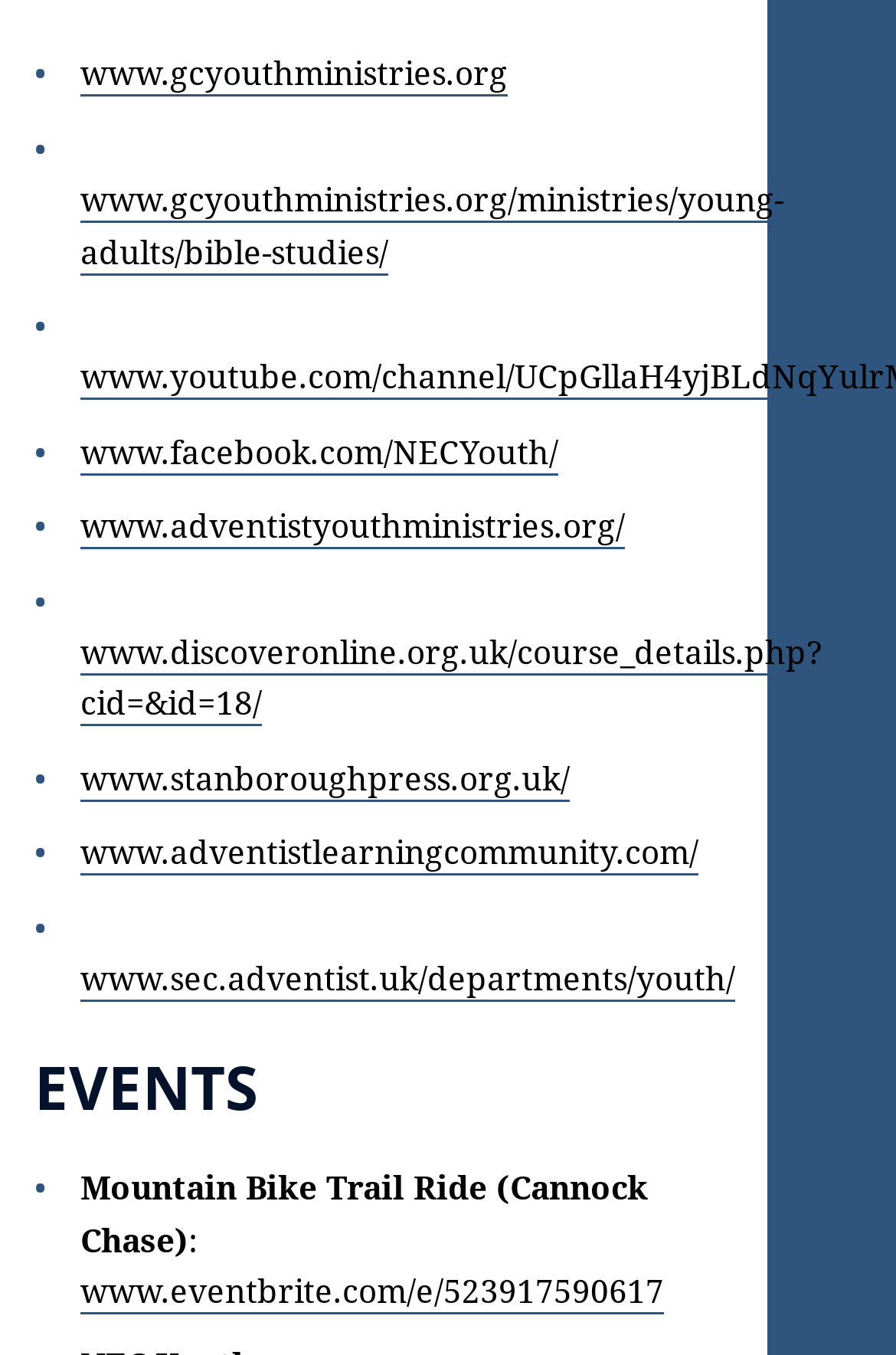What is the event described below the 'EVENTS' heading?
Answer the question using a single word or phrase, according to the image.

Mountain Bike Trail Ride